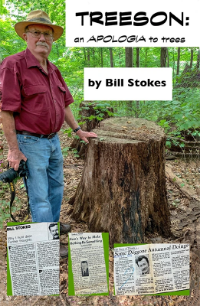What is showcased by the snippets of newspaper articles and clippings?
Kindly answer the question with as much detail as you can.

The visual elements in the image include snippets of newspaper articles and clippings, which showcase Bill Stokes' extensive career in journalism, bridging his past experiences with his current literary endeavors.